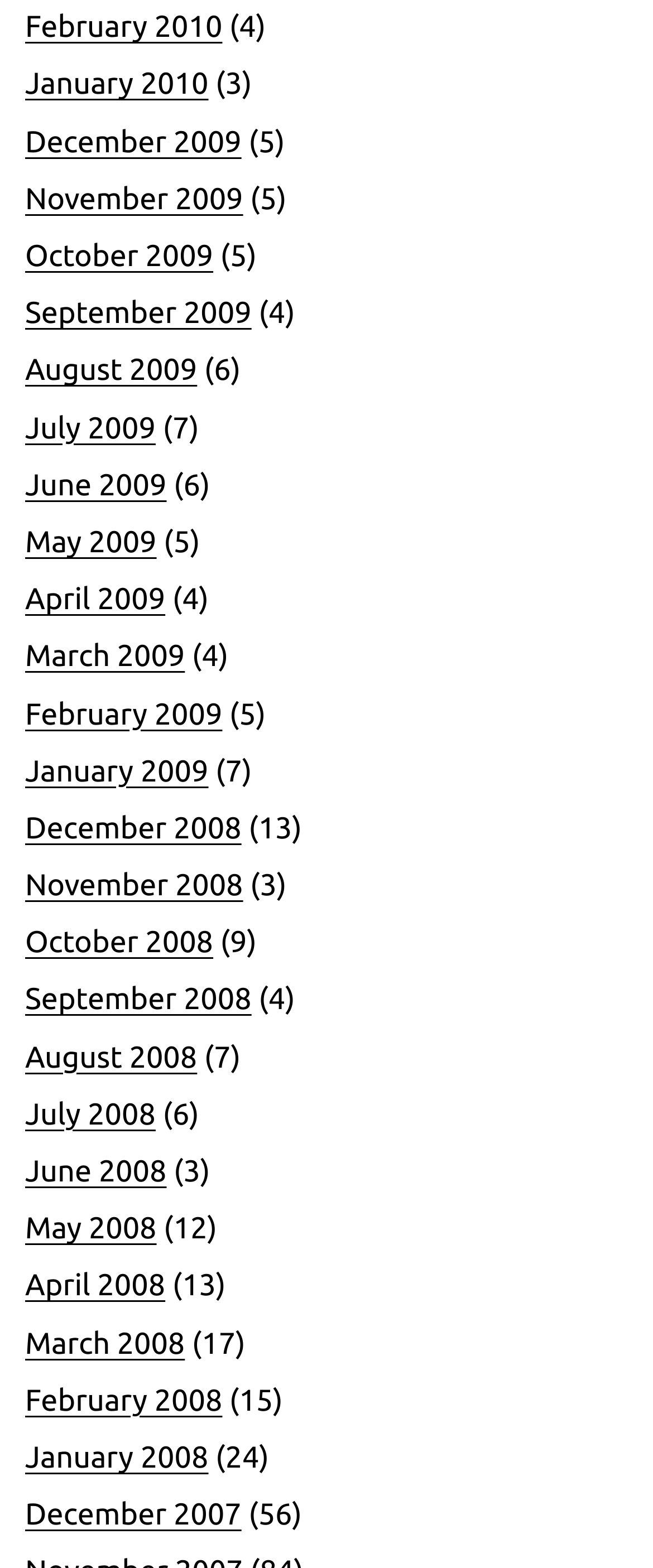Identify the bounding box for the described UI element. Provide the coordinates in (top-left x, top-left y, bottom-right x, bottom-right y) format with values ranging from 0 to 1: February 2010

[0.038, 0.007, 0.341, 0.028]